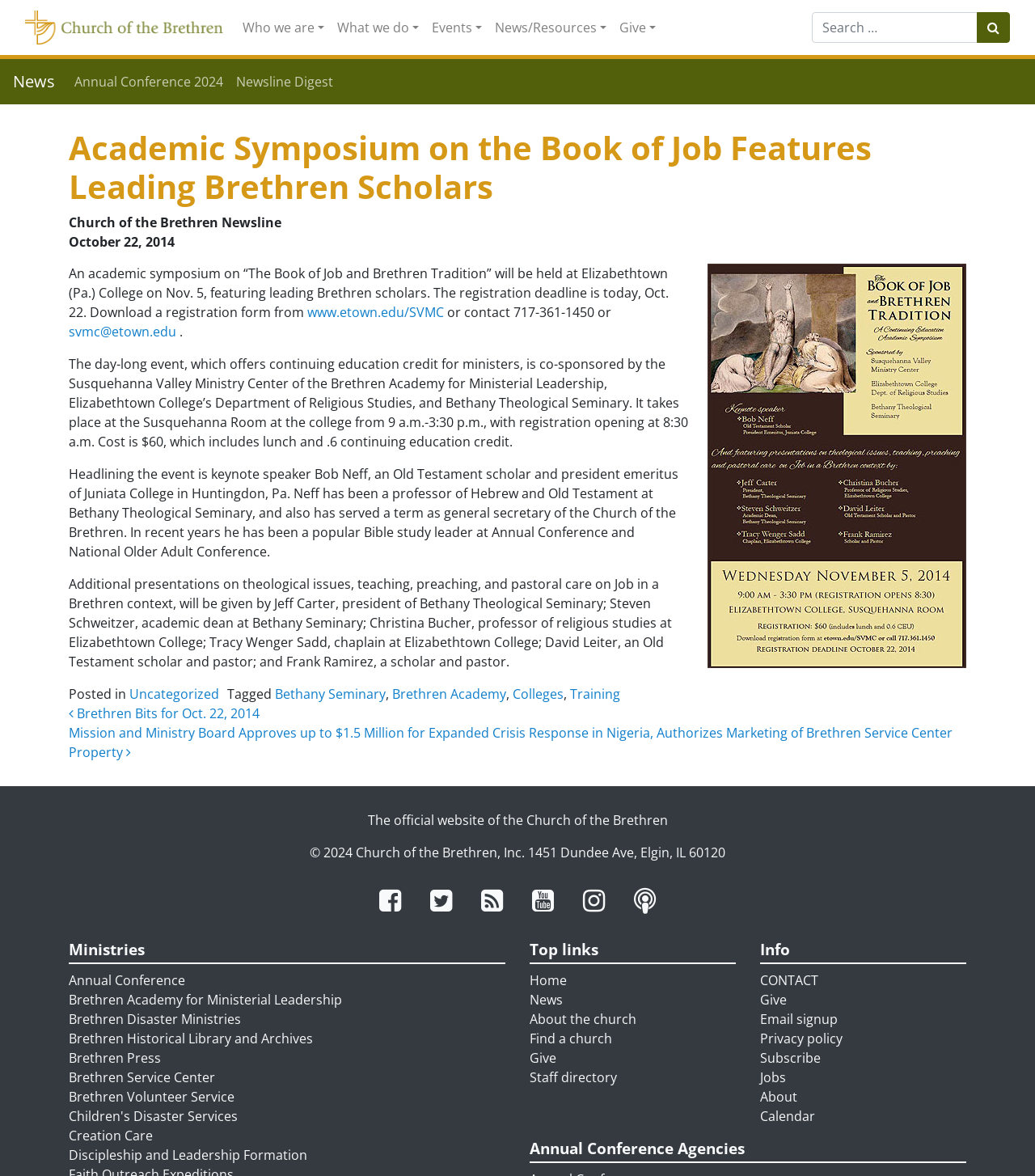Determine the coordinates of the bounding box that should be clicked to complete the instruction: "Go to Who we are page". The coordinates should be represented by four float numbers between 0 and 1: [left, top, right, bottom].

[0.228, 0.01, 0.319, 0.037]